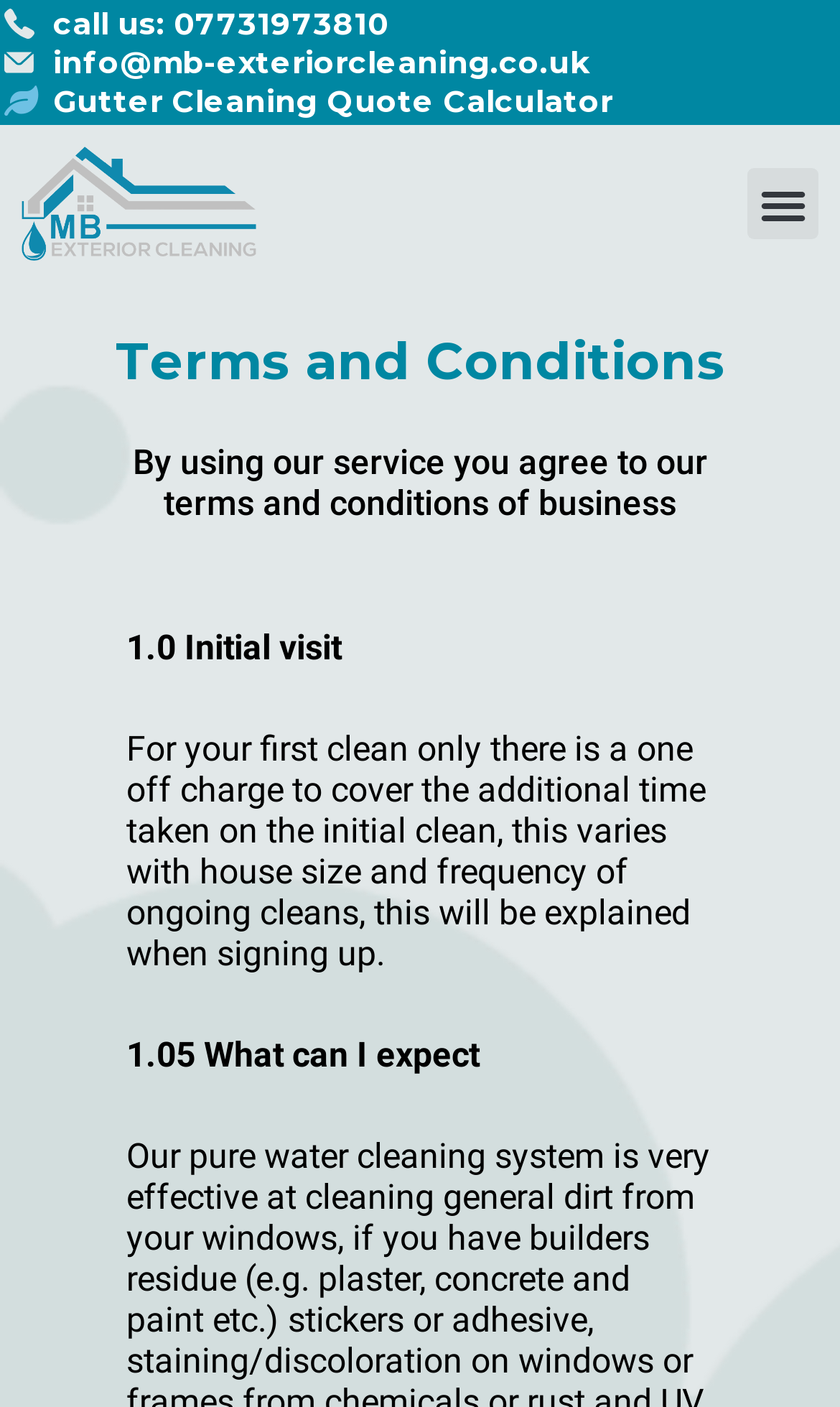Detail the features and information presented on the webpage.

The webpage is about the terms and conditions of MB Exterior Cleaning, a company that provides exterior cleaning services. At the top left corner, there is a section with contact information, including a phone number "07731973810" and an email address "info@mb-exteriorcleaning.co.uk", each accompanied by a small image. Next to this section, there is a link to a "Gutter Cleaning Quote Calculator".

On the top right corner, there is the company's logo, "MB Exterior Cleaning logo", which is an image. Below the logo, there is a "Menu Toggle" button. 

The main content of the webpage starts with a heading "Terms and Conditions" at the top center of the page. Below the heading, there is a link to the terms and conditions page. The text "By using our service you agree to our terms and conditions of business" is displayed below the link.

The webpage then outlines the terms and conditions in a series of sections. The first section is titled "1.0 Initial visit" and explains the one-off charge for the initial clean. The second section is titled "1.05 What can I expect" and provides more information about the service.